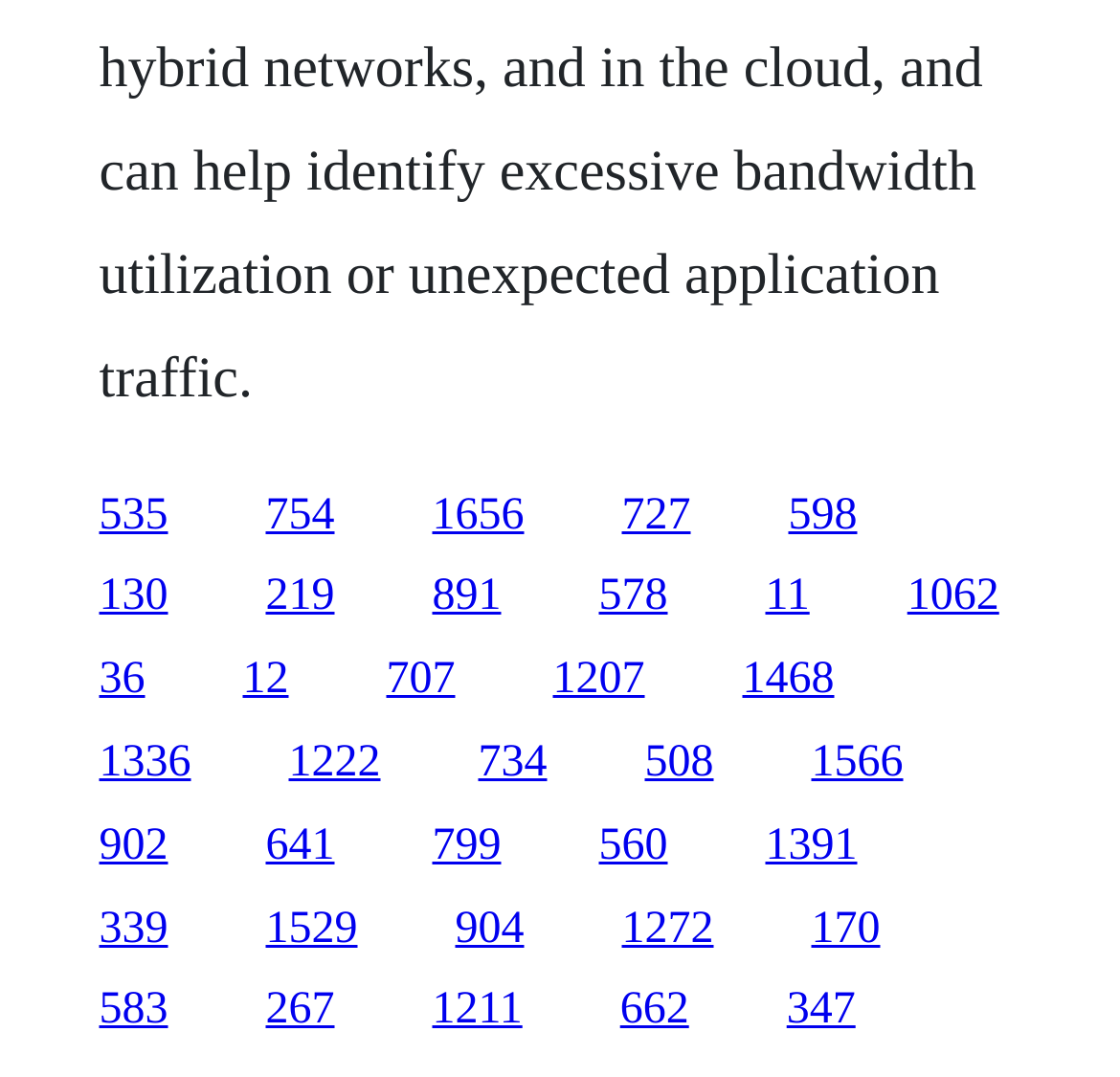What is the horizontal position of the link '1062' relative to the link '578'?
Answer the question in a detailed and comprehensive manner.

By comparing the x1 and x2 coordinates of the two links, I determined that the link '1062' has a larger x1 value (0.81) than the link '578' (0.535), indicating that it is positioned to the right of the link '578'.